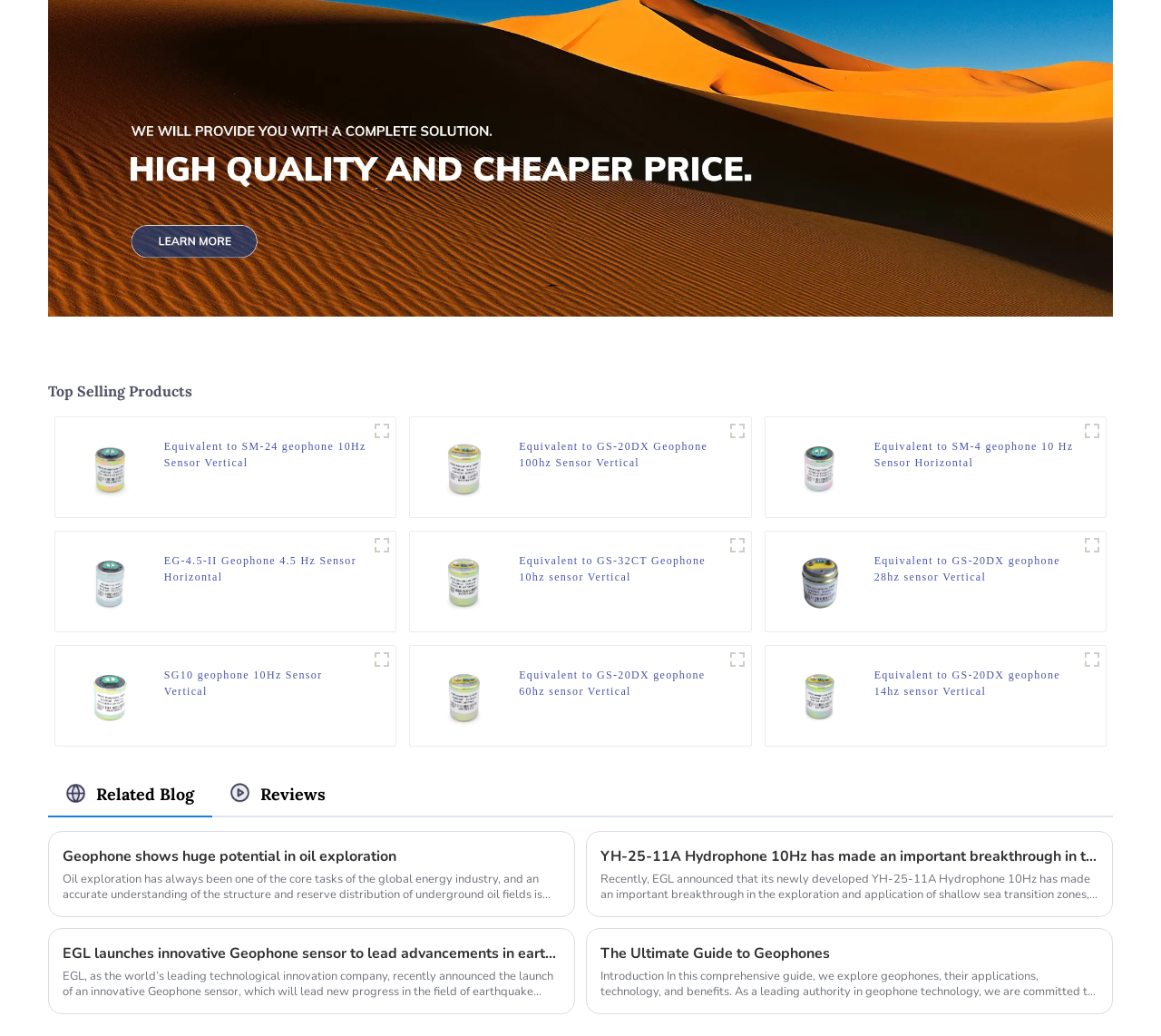Determine the bounding box of the UI element mentioned here: "alt="Proudct quality"". The coordinates must be in the format [left, top, right, bottom] with values ranging from 0 to 1.

[0.041, 0.069, 0.959, 0.083]